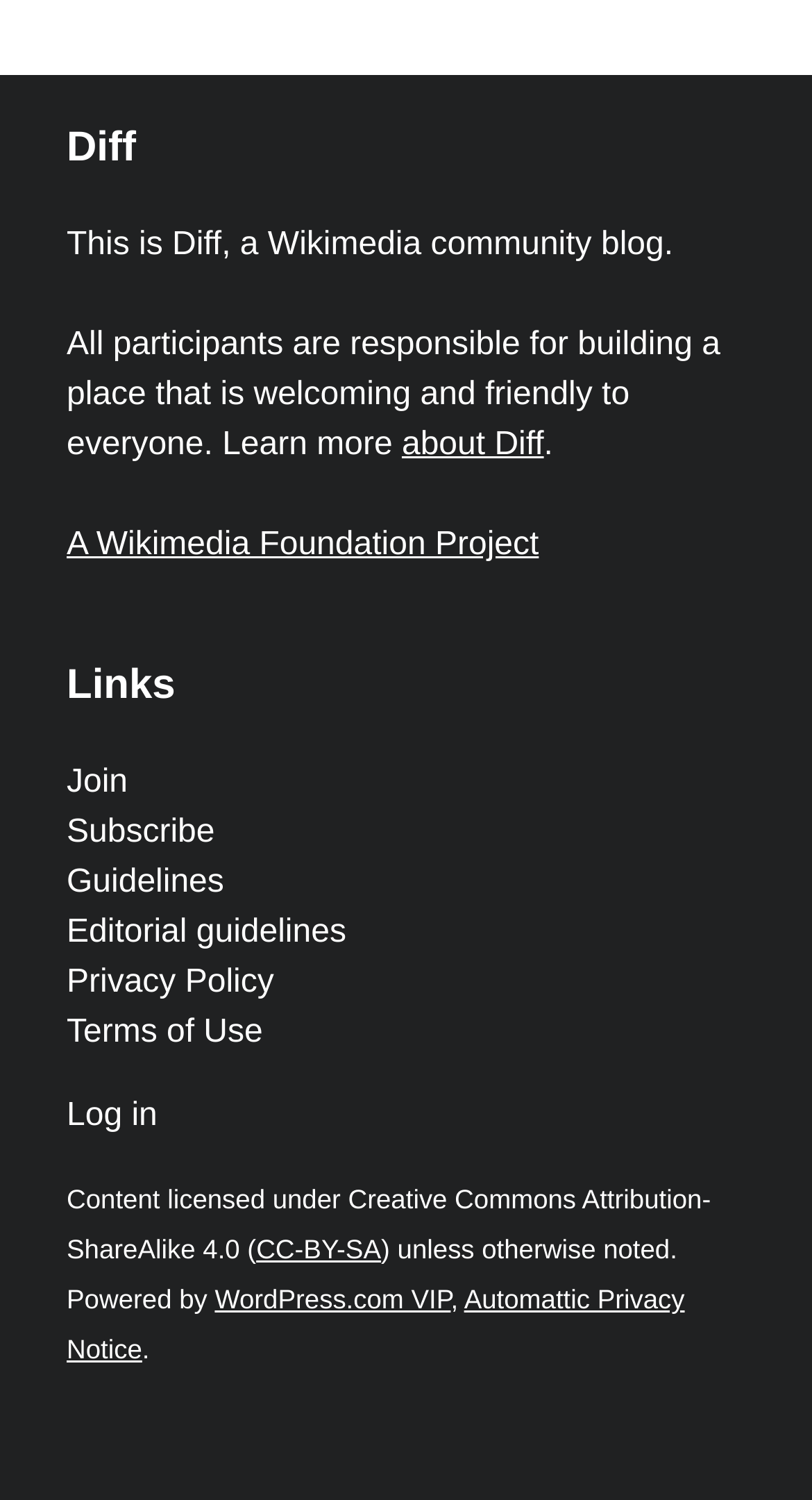What is the purpose of this blog?
Provide an in-depth and detailed explanation in response to the question.

The purpose of the blog can be inferred from the static text element that reads 'All participants are responsible for building a place that is welcoming and friendly to everyone.' This suggests that the blog is a community-driven platform aimed at creating a welcoming environment.